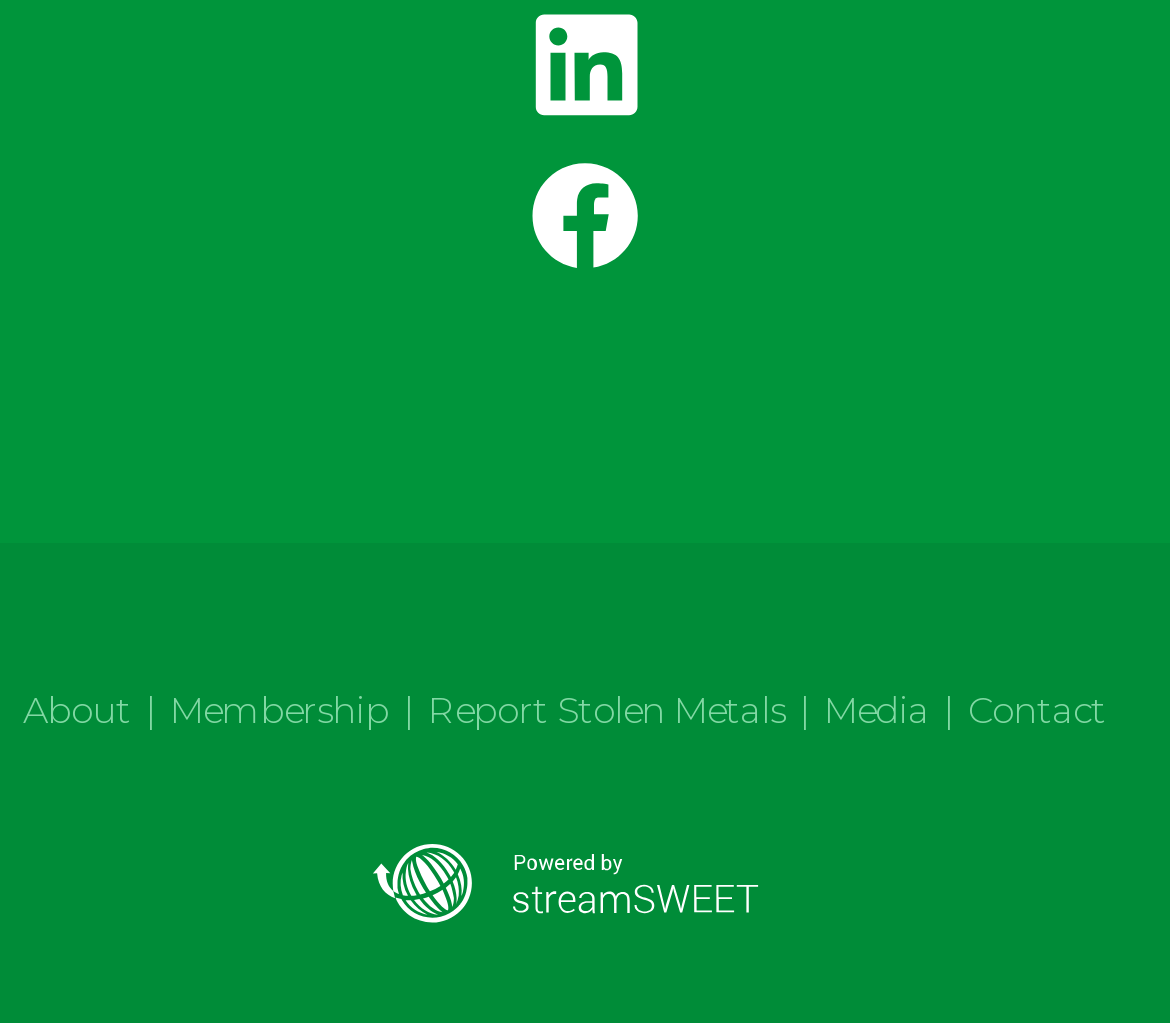What is the purpose of the 'Report Stolen Metals' link? From the image, respond with a single word or brief phrase.

To report stolen metals